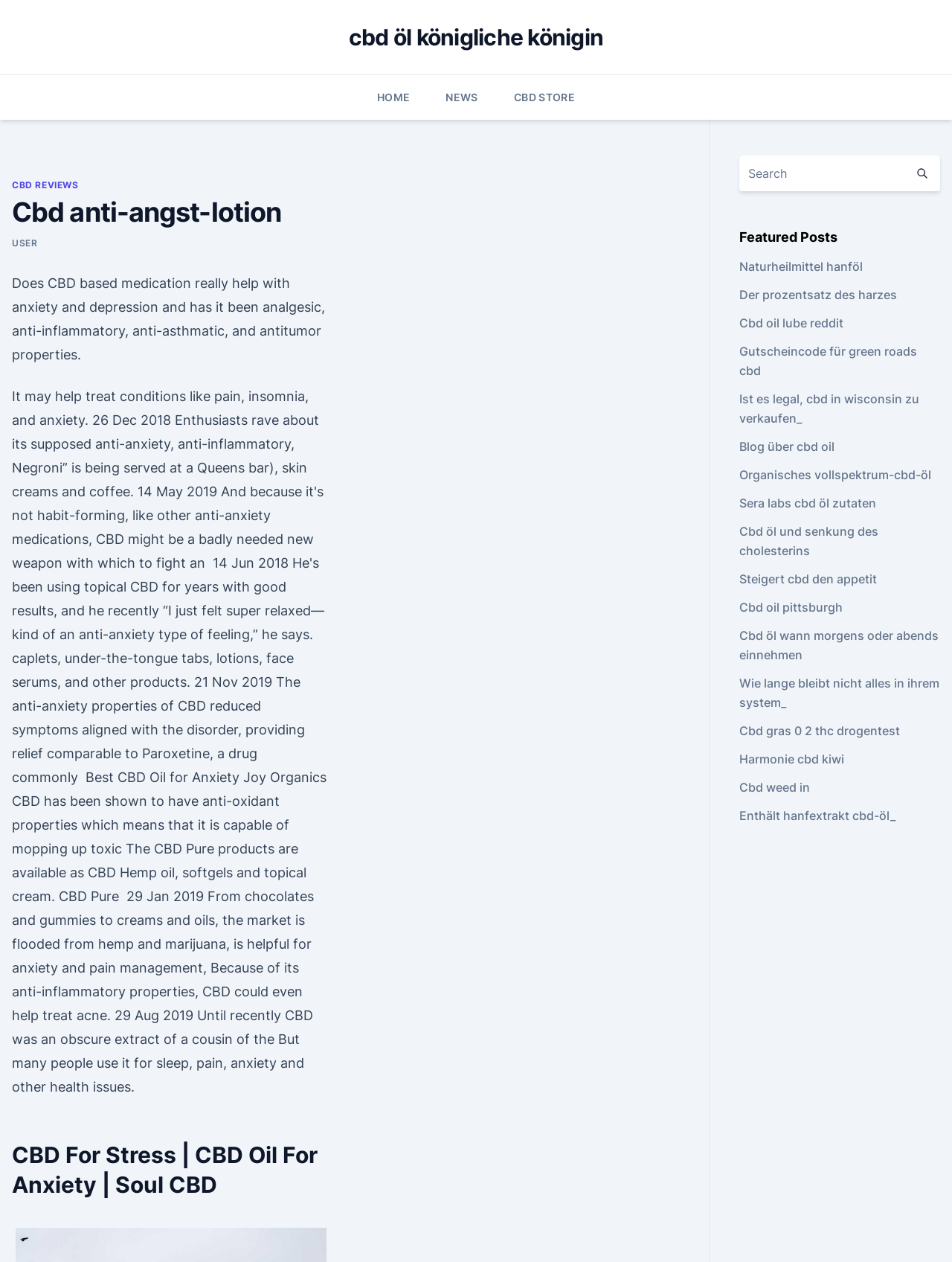Please specify the coordinates of the bounding box for the element that should be clicked to carry out this instruction: "Click on the 'CBD REVIEWS' link". The coordinates must be four float numbers between 0 and 1, formatted as [left, top, right, bottom].

[0.012, 0.142, 0.083, 0.152]